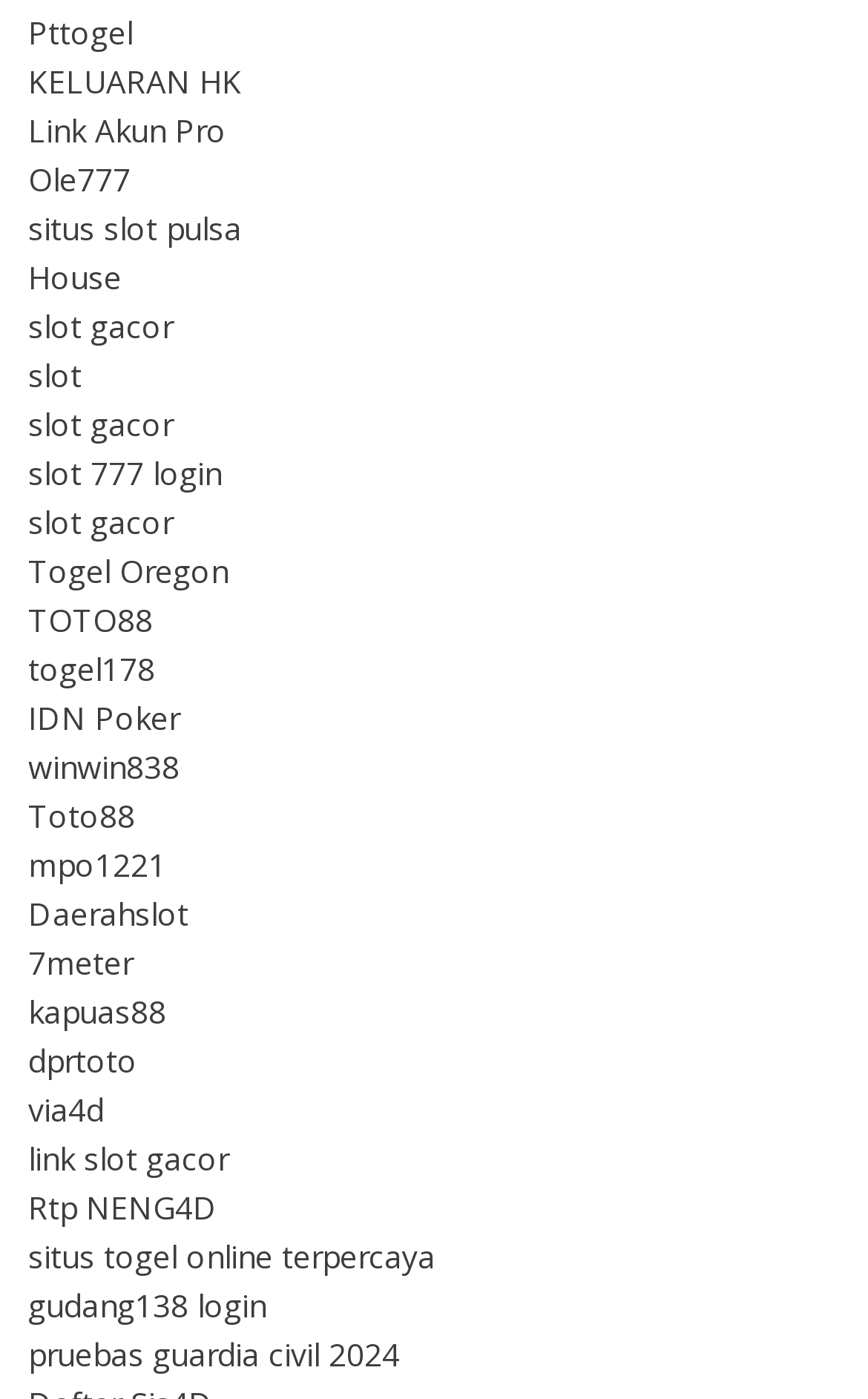Please identify the bounding box coordinates of the region to click in order to complete the given instruction: "Explore situs slot pulsa". The coordinates should be four float numbers between 0 and 1, i.e., [left, top, right, bottom].

[0.033, 0.147, 0.279, 0.177]